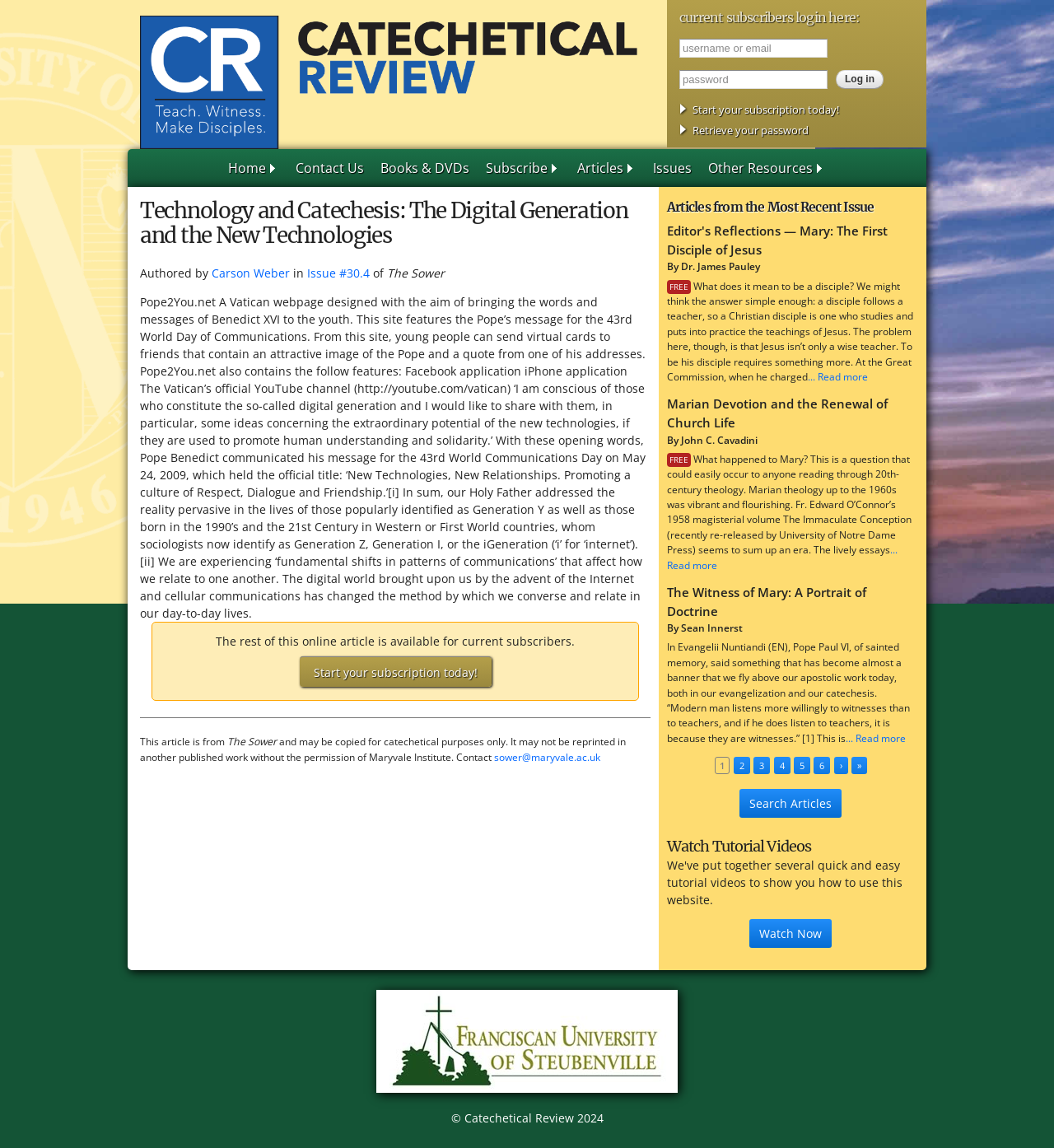Please mark the bounding box coordinates of the area that should be clicked to carry out the instruction: "Read more".

[0.766, 0.322, 0.823, 0.334]